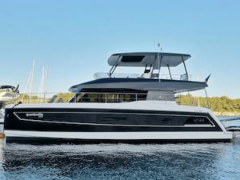Create an exhaustive description of the image.

This image showcases the Fountaine Pajot MY 44, a luxurious catamaran from 2018, prominently displayed against a serene marina background. The yacht features an elegant design characterized by its sleek lines, sophisticated black and white color scheme, and a spacious upper deck, perfect for relaxation or entertaining. With its large windows, the interior likely offers abundant natural light and stunning views of the surroundings. Priced at €800,000 (VAT not paid), this vessel is located in Croatia, making it a desirable choice for those seeking both style and performance in their sea adventures. The catamaran promises a blend of comfort and efficiency, ideal for long cruises or weekend getaways.